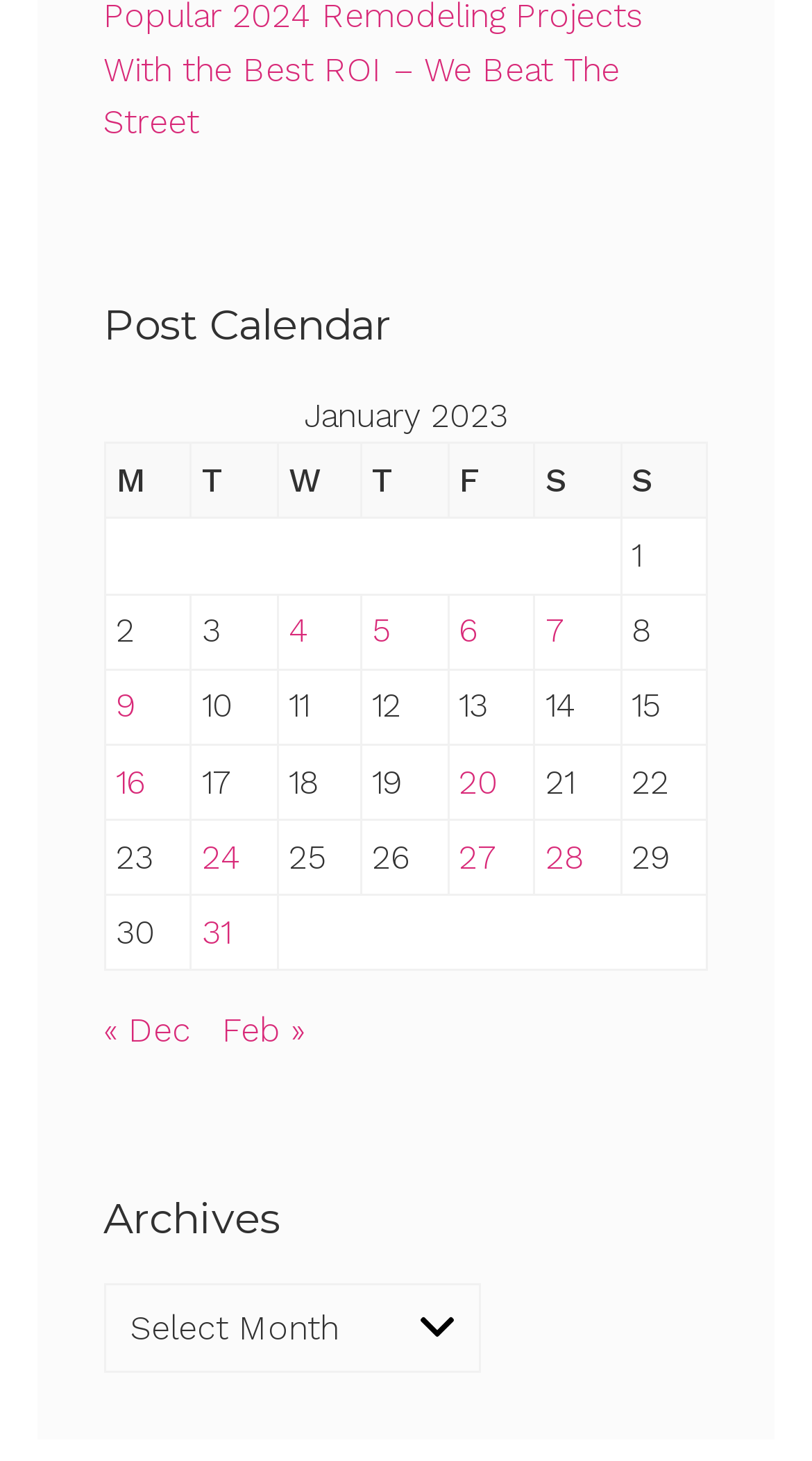Please identify the bounding box coordinates of the clickable element to fulfill the following instruction: "Go to previous month". The coordinates should be four float numbers between 0 and 1, i.e., [left, top, right, bottom].

[0.128, 0.692, 0.235, 0.719]